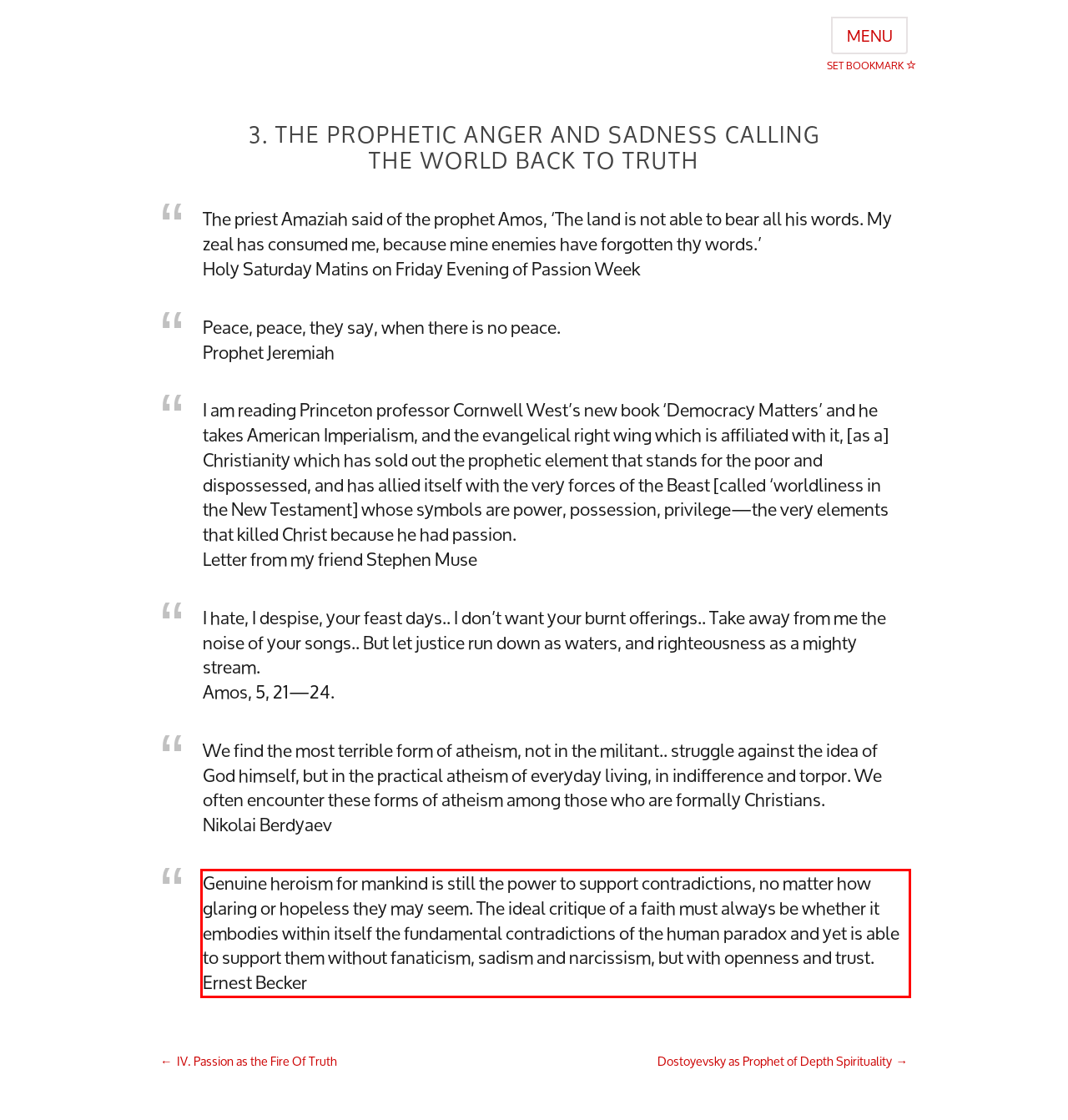You are presented with a webpage screenshot featuring a red bounding box. Perform OCR on the text inside the red bounding box and extract the content.

Genuine heroism for mankind is still the power to support contradictions, no matter how glaring or hopeless they may seem. The ideal critique of a faith must always be whether it embodies within itself the fundamental contradictions of the human paradox and yet is able to support them without fanaticism, sadism and narcissism, but with openness and trust. Ernest Becker